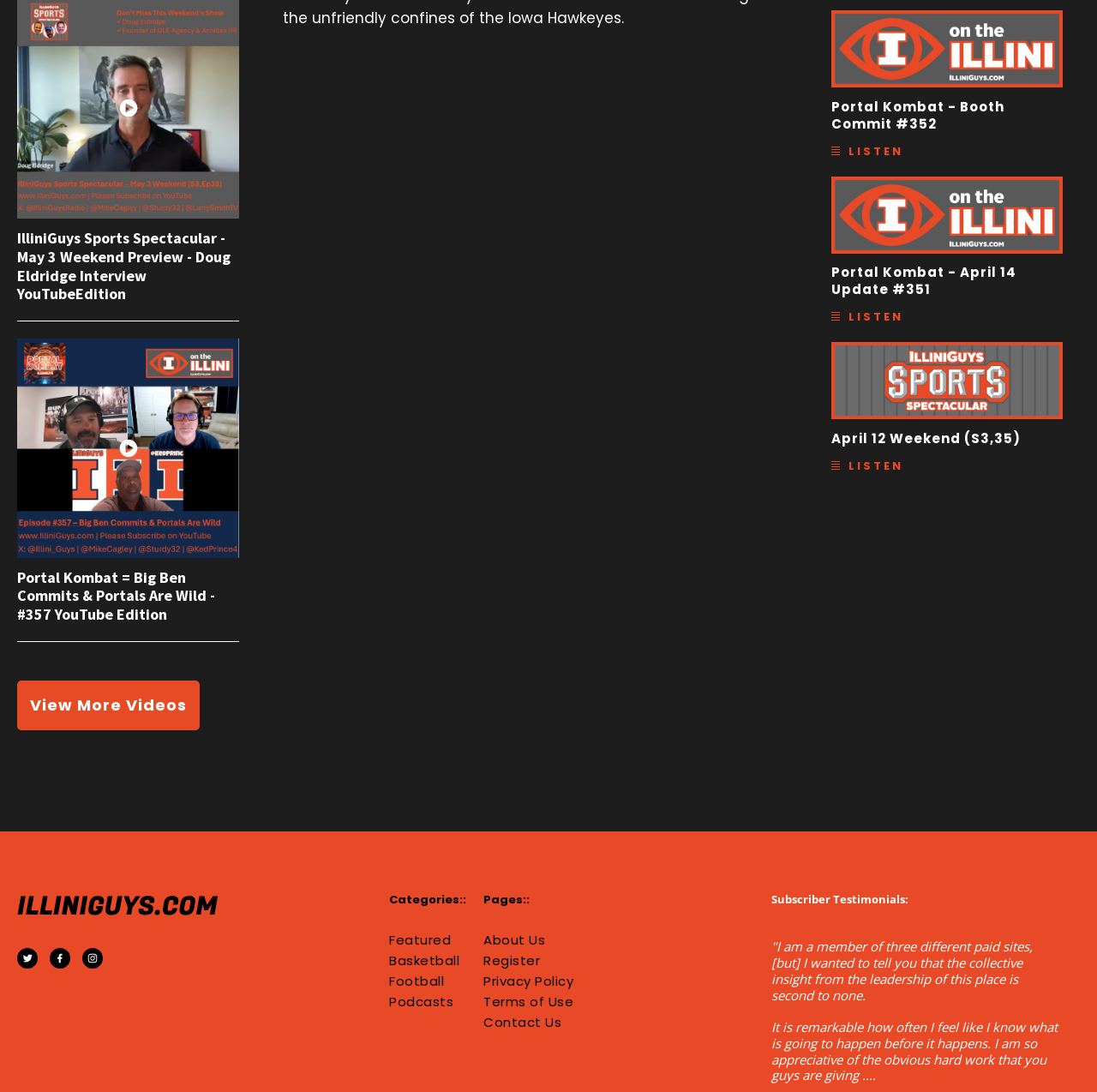Please locate the clickable area by providing the bounding box coordinates to follow this instruction: "View the 'Featured' category".

[0.355, 0.856, 0.419, 0.866]